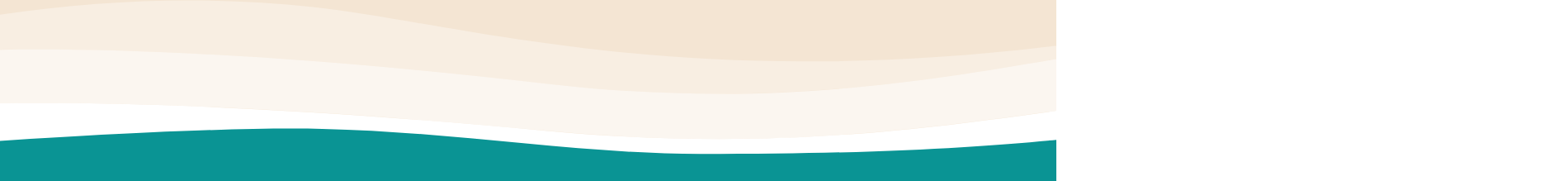Describe the image with as much detail as possible.

The image features a beautifully designed, minimalist background with gentle, flowing waves in a soothing palette of cream and teal colors. This elegant visual creates a calming effect, perfect for enhancing a travel-related webpage. The design might be meant to evoke feelings of relaxation and adventure, complementing the surrounding text which discusses important travel information, such as airline responsibilities, passenger rights during flight delays, and essential travel tips. The overall aesthetic sets a tranquil tone, inviting readers to engage with the content about their travel experiences and rights.